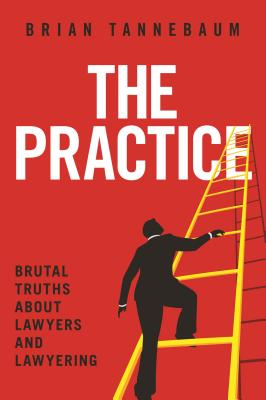Describe all significant details and elements found in the image.

The image features the cover of the book "The Practice: Brutal Truths about Lawyers and Lawyering" by Brian Tannebaum. The striking cover design showcases a bold red background, prominently featuring the title "THE PRACTICE" in large white letters. Below it, the subtitle "BRUTAL TRUTHS ABOUT LAWYERS AND LAWYERING" is displayed in a smaller font, providing insight into the book’s focus on the realities of the legal profession. A figure, depicted in silhouette, is seen climbing a yellow ladder, symbolizing the pursuit of success and the challenges faced in the legal field. This visually engaging cover encapsulates the author's intent to offer candid reflections and insights for both aspiring and practicing lawyers.